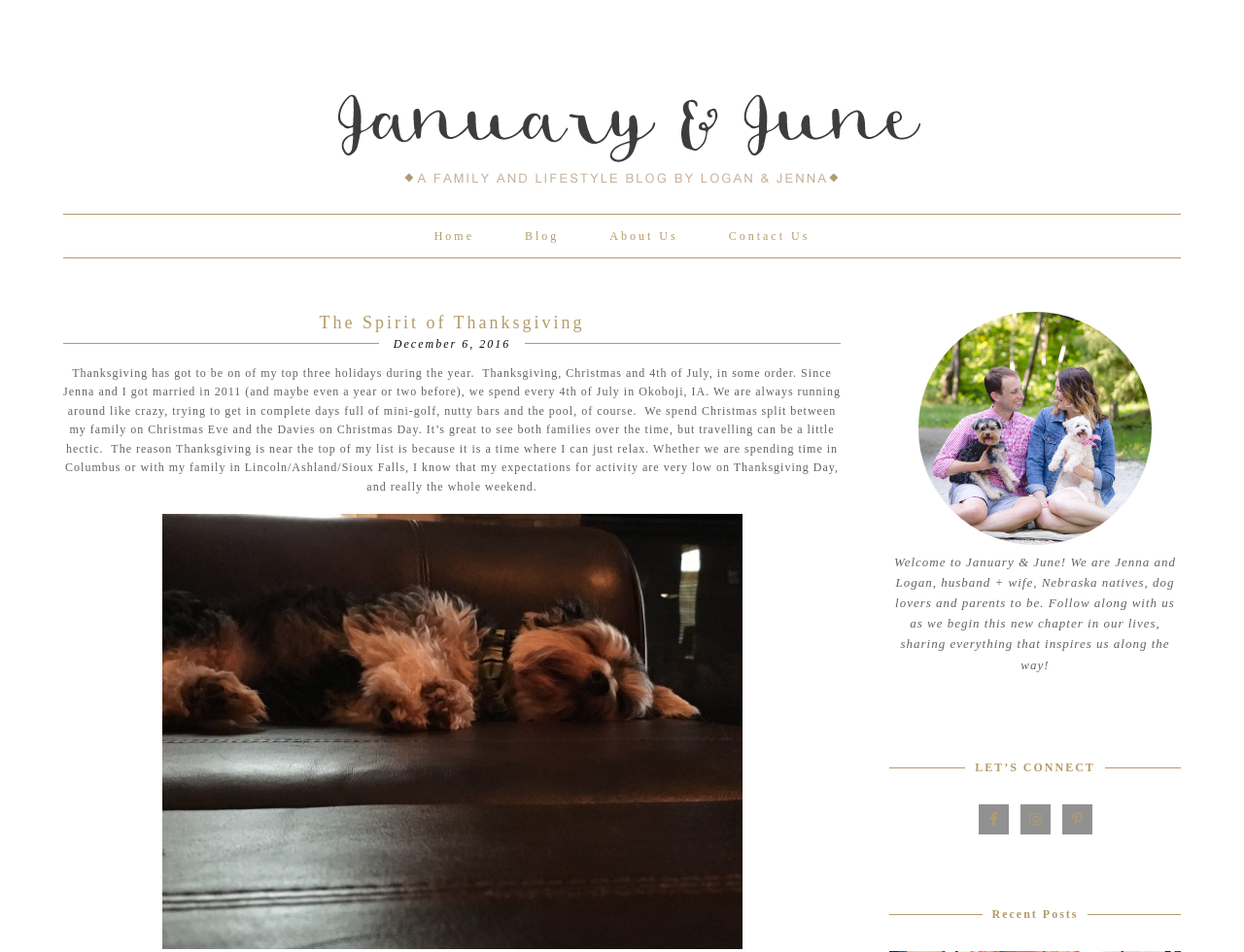Analyze the image and give a detailed response to the question:
What is the name of the authors' blog?

The blog's name is mentioned in the navigation section, where there are links to 'Home', 'Blog', 'About Us', and 'Contact Us', and the blog's title is also mentioned in the welcome message at the bottom of the page.